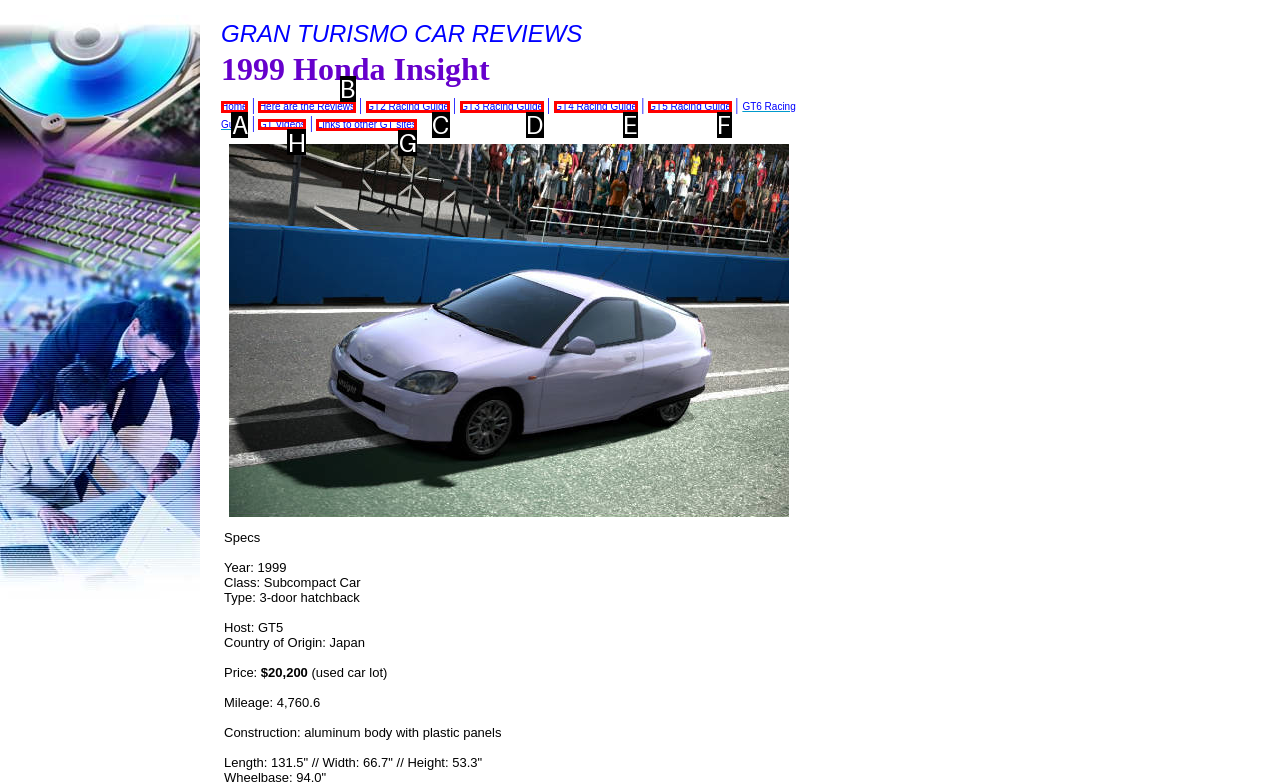Point out the UI element to be clicked for this instruction: Click on the 'GT Videos' link. Provide the answer as the letter of the chosen element.

H